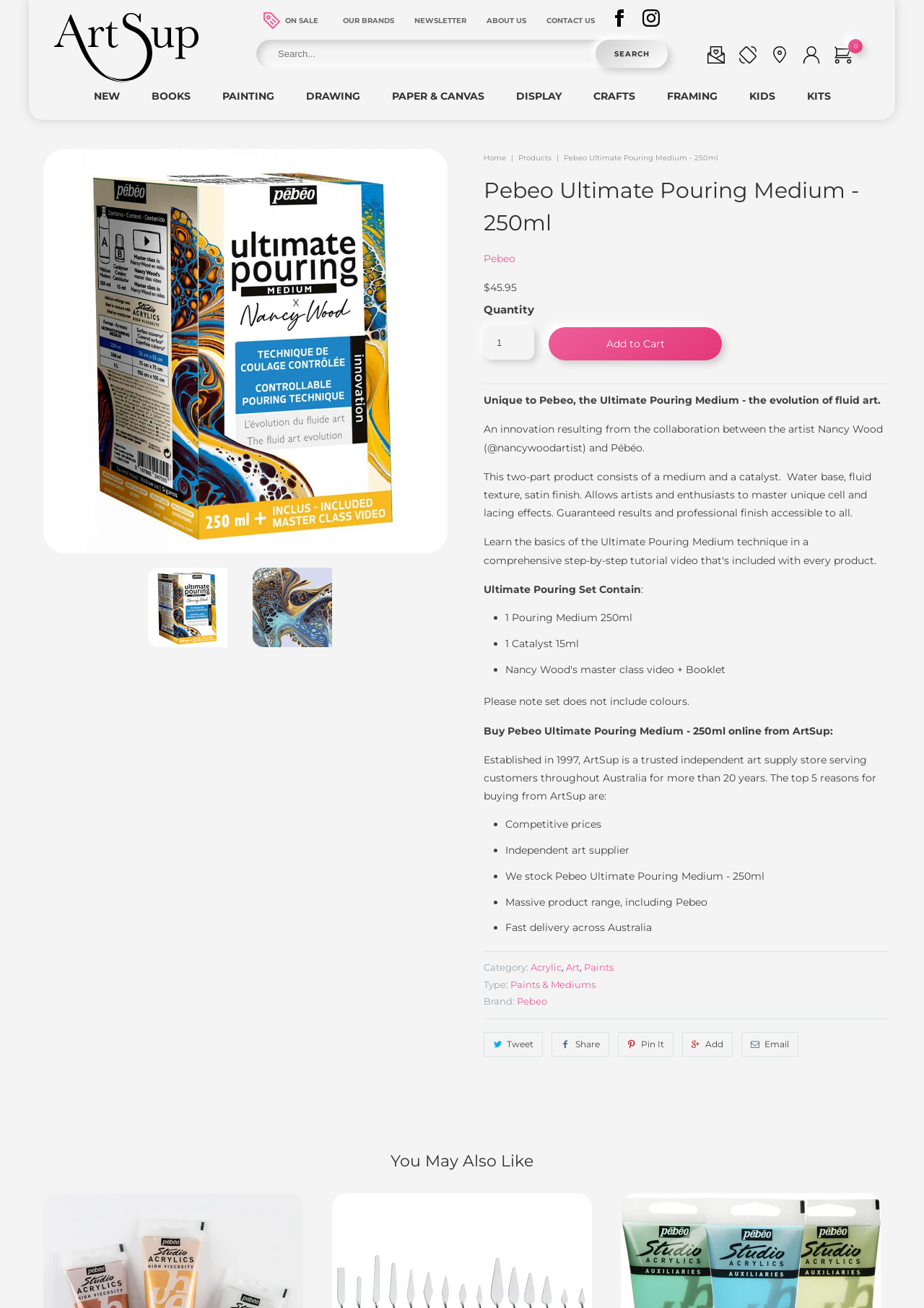Please identify the bounding box coordinates of the area that needs to be clicked to fulfill the following instruction: "Add to cart."

[0.594, 0.25, 0.781, 0.276]